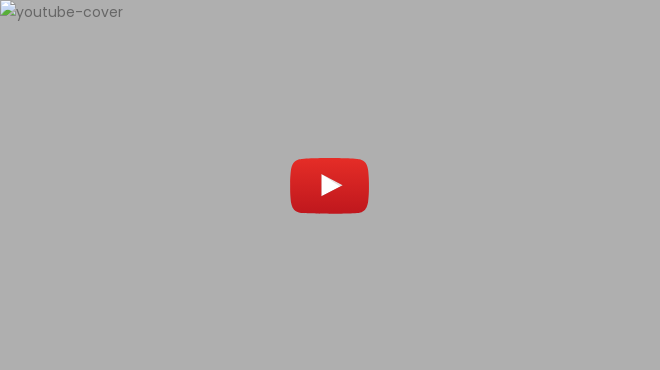What type of game is 'Halo Infinite'?
Provide a one-word or short-phrase answer based on the image.

First-person shooter